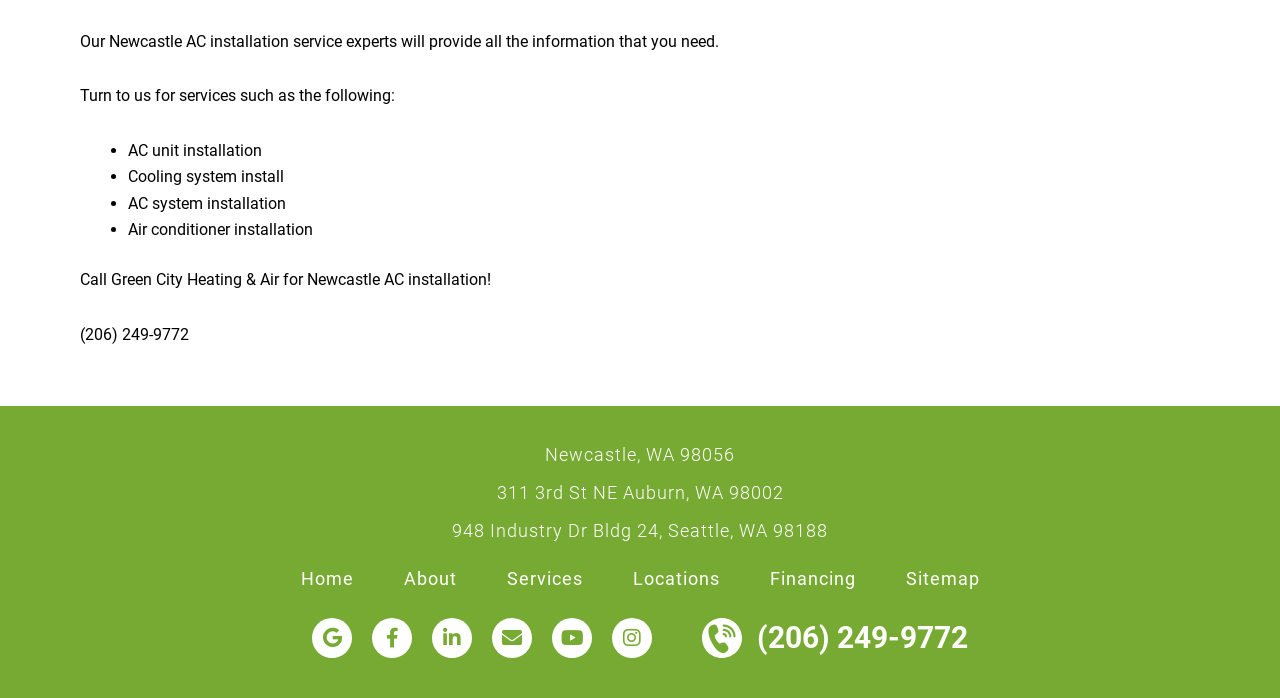Please provide the bounding box coordinates in the format (top-left x, top-left y, bottom-right x, bottom-right y). Remember, all values are floating point numbers between 0 and 1. What is the bounding box coordinate of the region described as: (206) 249-9772

[0.548, 0.886, 0.756, 0.943]